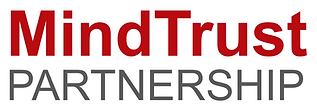Describe the scene depicted in the image with great detail.

The image showcases the logo of "MindTrust Partnership," prominently featuring the brand name in a striking bold red font. The word "MindTrust" stands out, emphasizing the organization's commitment to collaborative thinking and innovative solutions. Below it, the term "PARTNERSHIP" is displayed in a sophisticated gray font, reinforcing the concept of collaboration and teamwork. This logo symbolizes the ethos of the MindTrust Partnership, which likely focuses on coaching and development initiatives aimed at enhancing individual and collective potential within professional settings. The clean design and contrasting colors convey a modern and professional image, resonating with their mission of fostering growth and knowledge sharing.